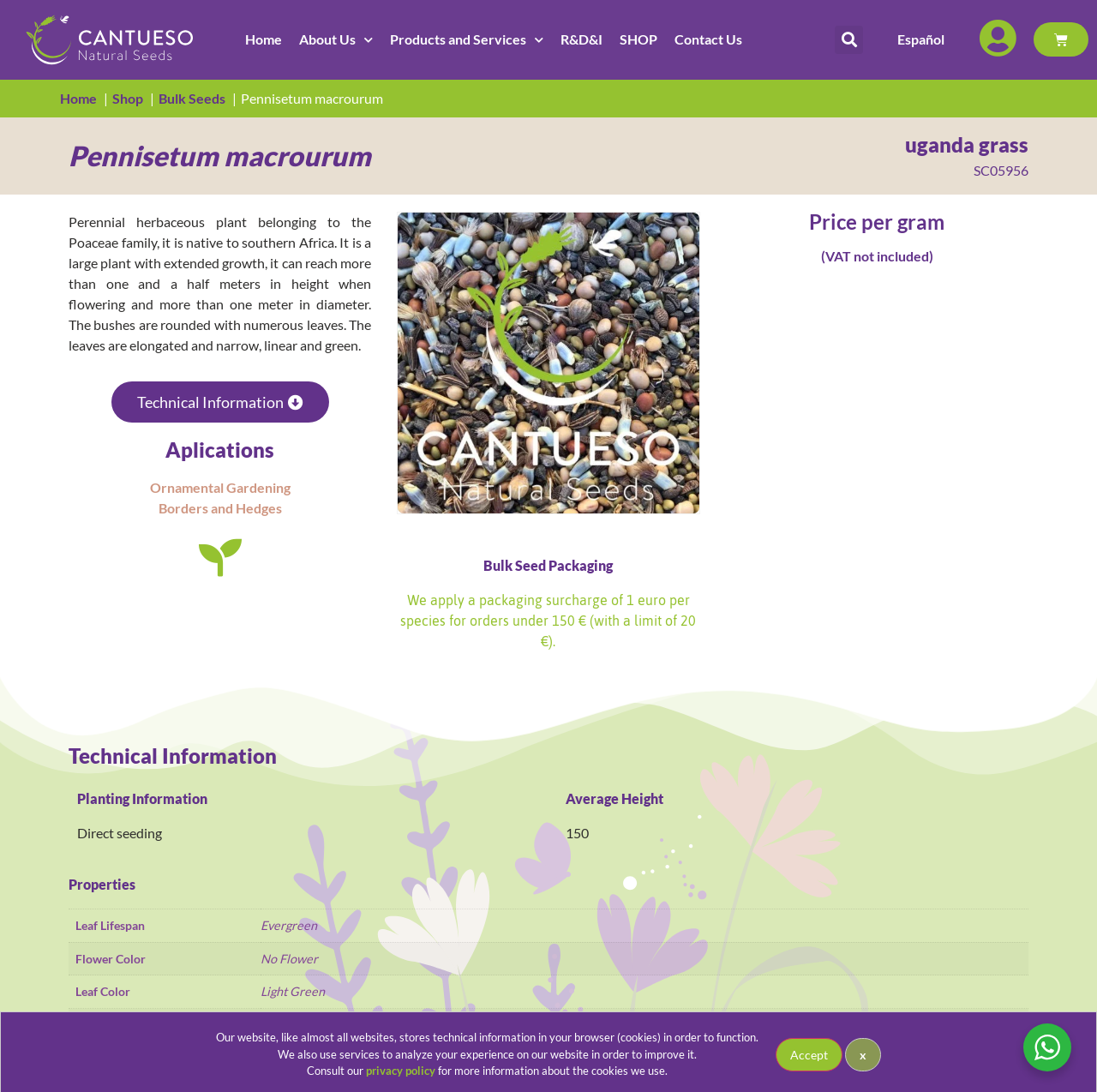Respond with a single word or phrase for the following question: 
What is the common name of Pennisetum macrourum?

Uganda grass